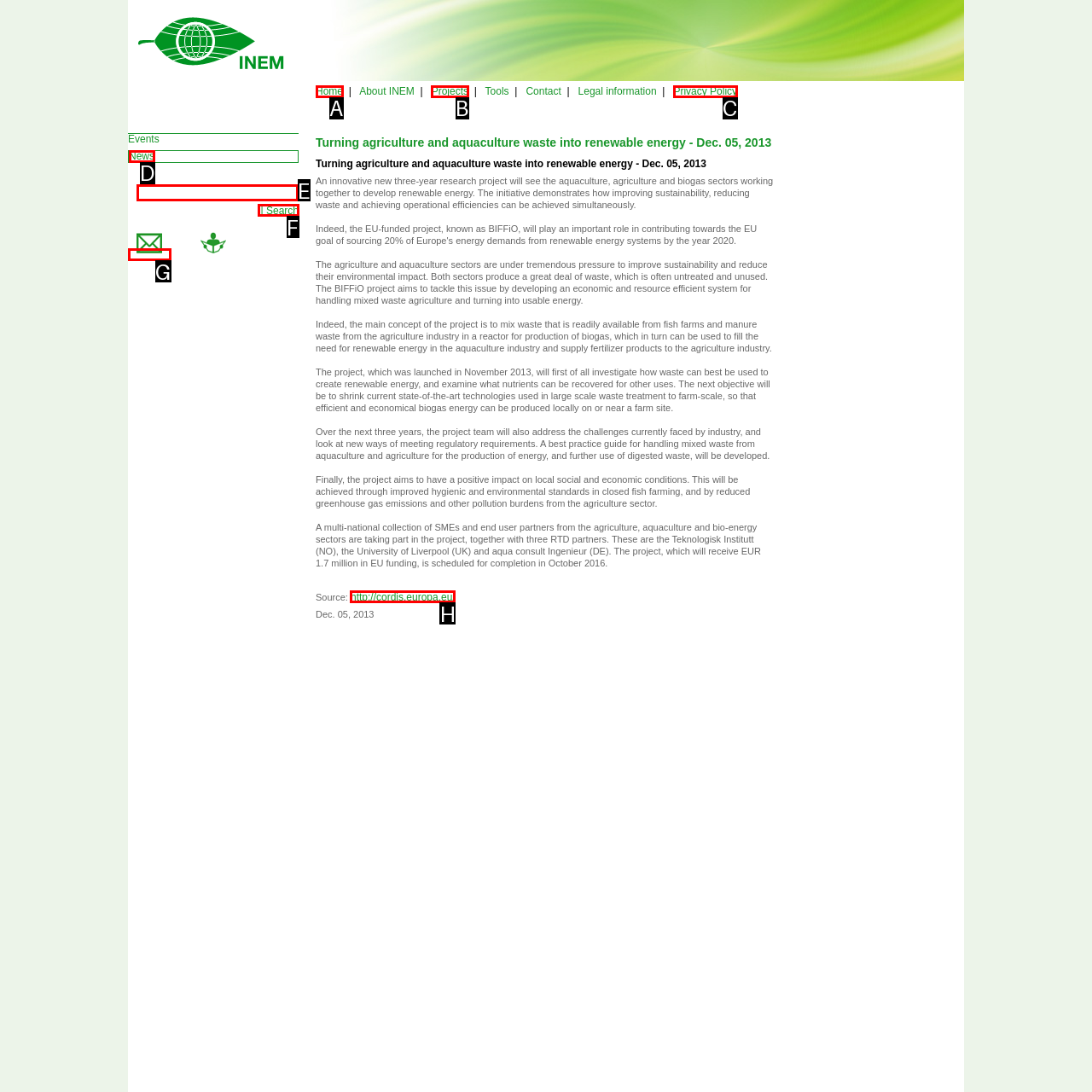Select the HTML element that needs to be clicked to carry out the task: Search using the search box
Provide the letter of the correct option.

E